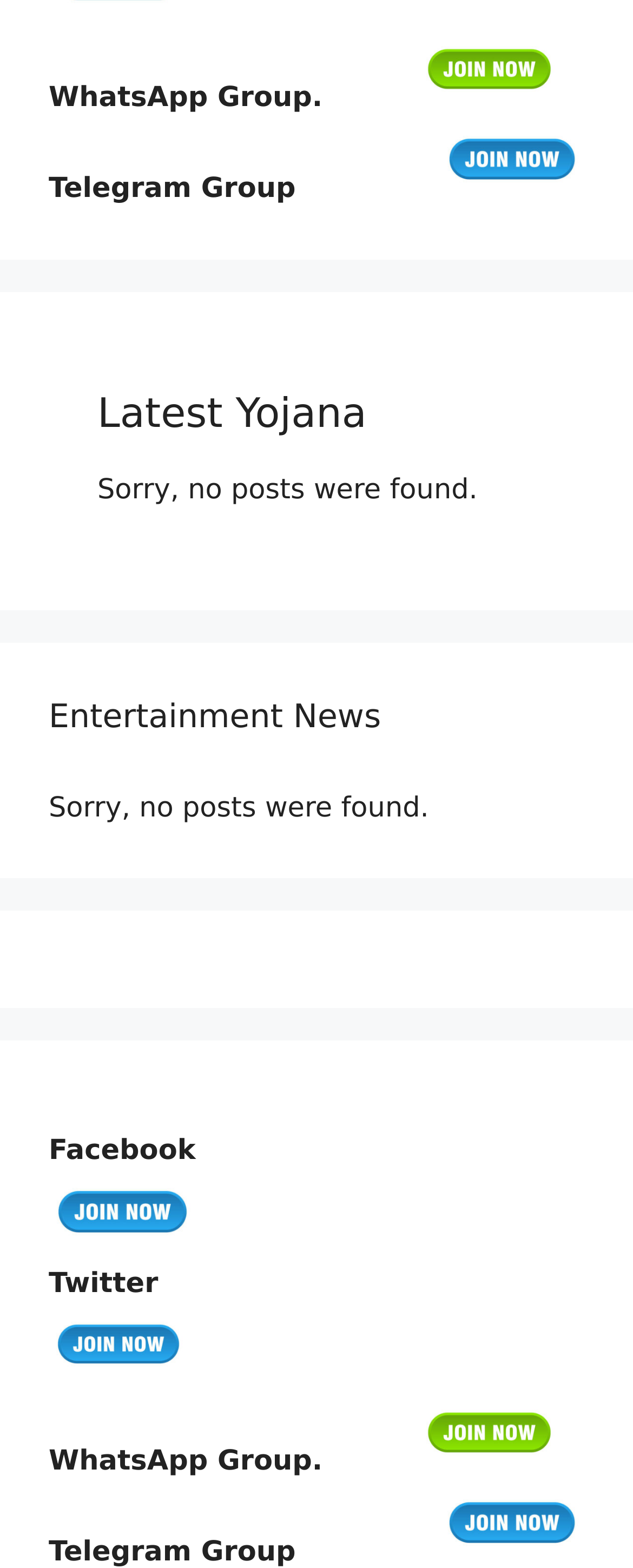Find the bounding box coordinates of the clickable area that will achieve the following instruction: "Check Facebook".

[0.077, 0.782, 0.31, 0.803]